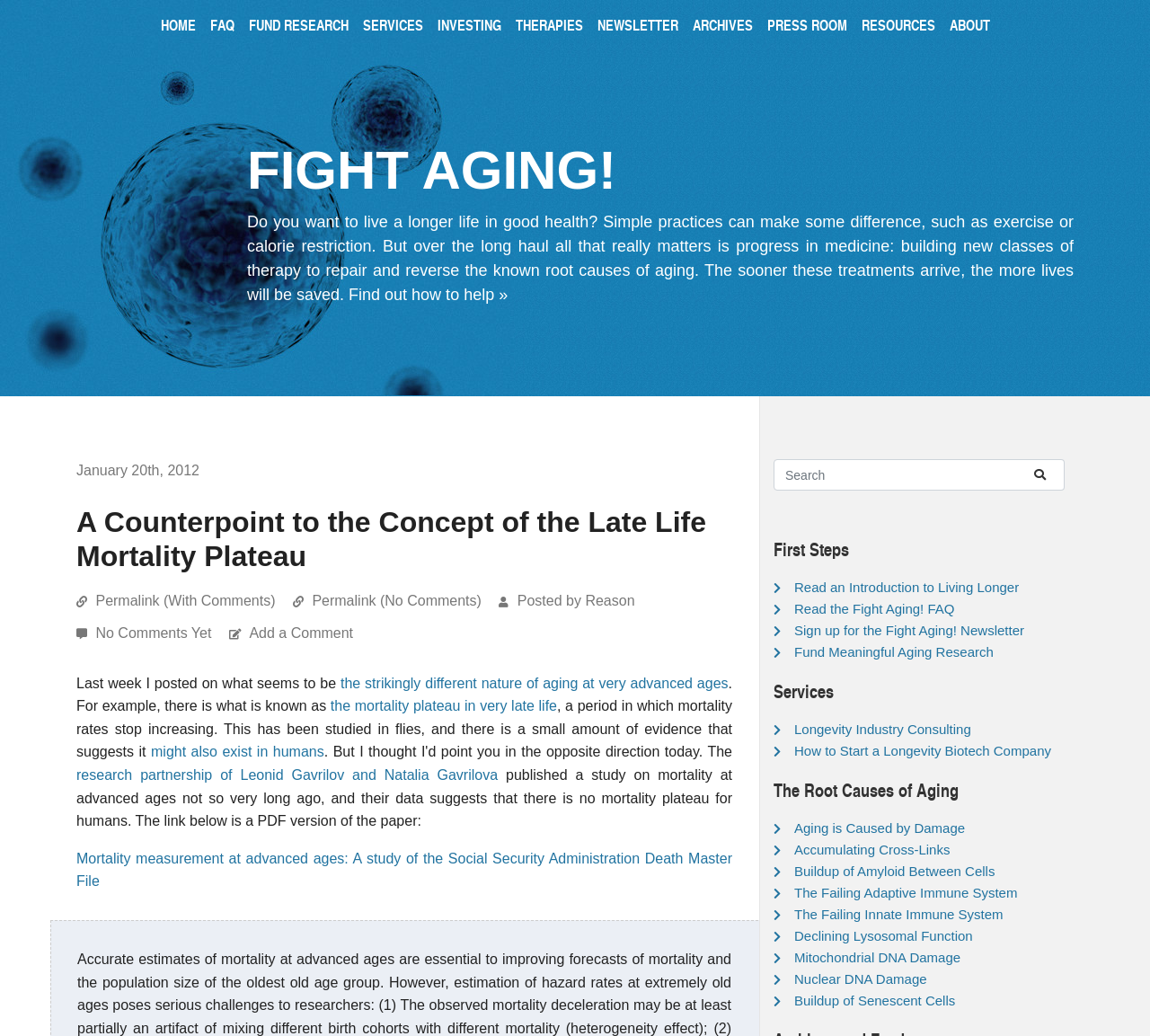Specify the bounding box coordinates of the element's region that should be clicked to achieve the following instruction: "Search for something". The bounding box coordinates consist of four float numbers between 0 and 1, in the format [left, top, right, bottom].

[0.673, 0.443, 0.884, 0.474]